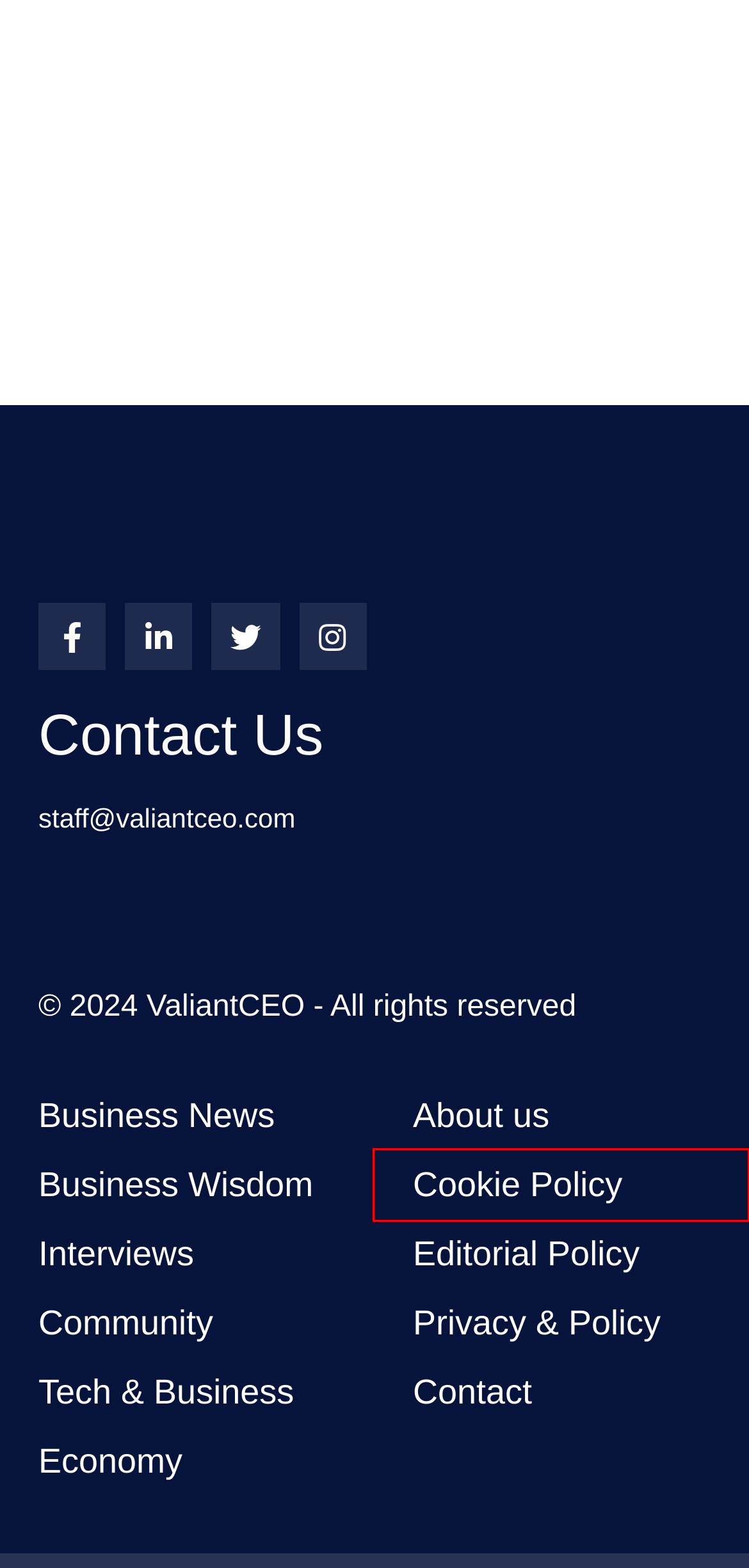Review the webpage screenshot provided, noting the red bounding box around a UI element. Choose the description that best matches the new webpage after clicking the element within the bounding box. The following are the options:
A. Cookie Policy - ValiantCEO
B. Contact - ValiantCEO
C. Tech & Business Archives - ValiantCEO
D. Top Chief Executive Officers and Co Founder’s Interviews
E. Privacy & Policy - ValiantCEO
F. Community Archives - ValiantCEO
G. Editorial Policy - ValiantCEO
H. ValiantCEO Magazine Special Edition James Dixon - ValiantCEO

A